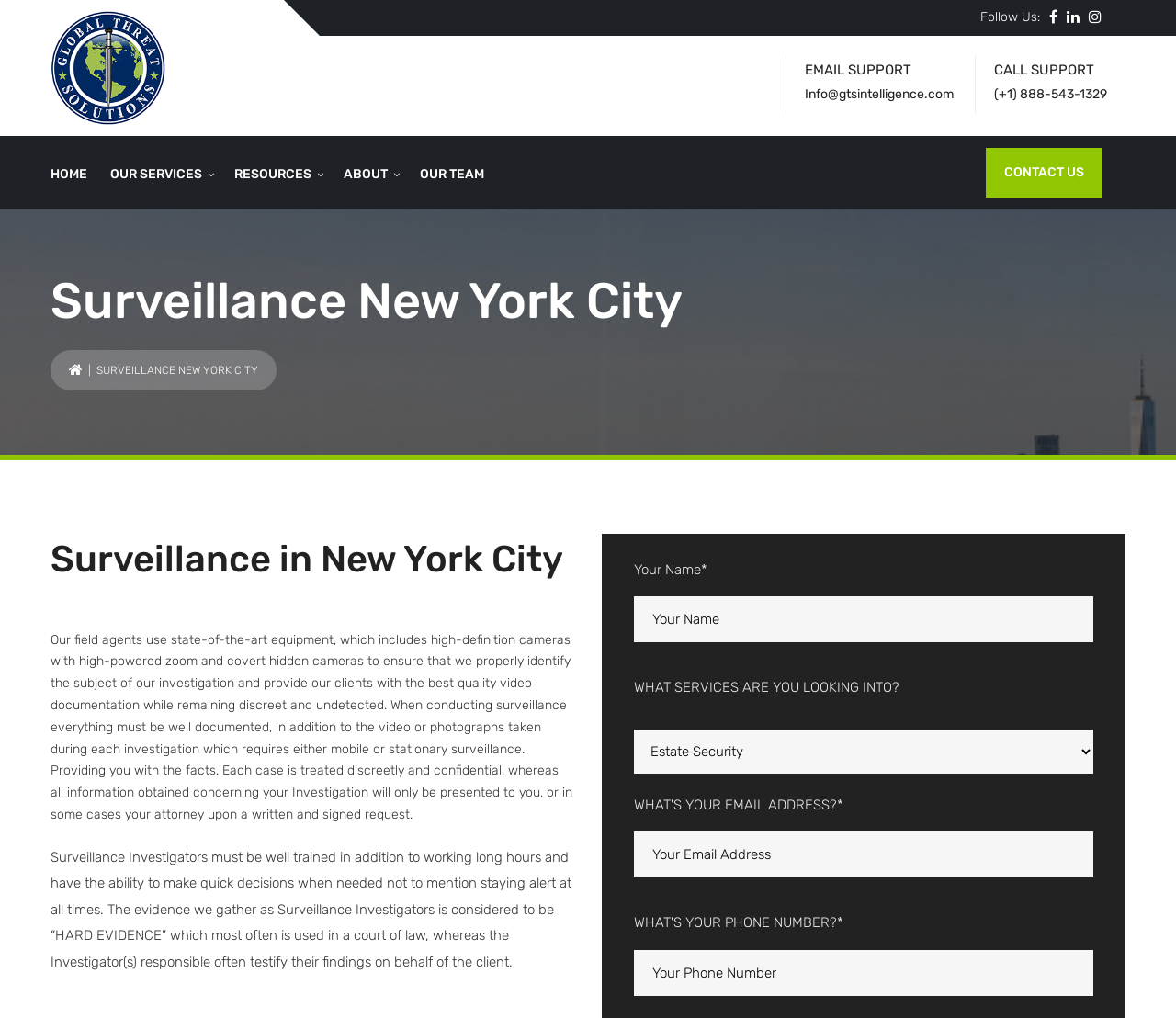What is required to fill in the contact form?
Please look at the screenshot and answer in one word or a short phrase.

Name, email, and phone number